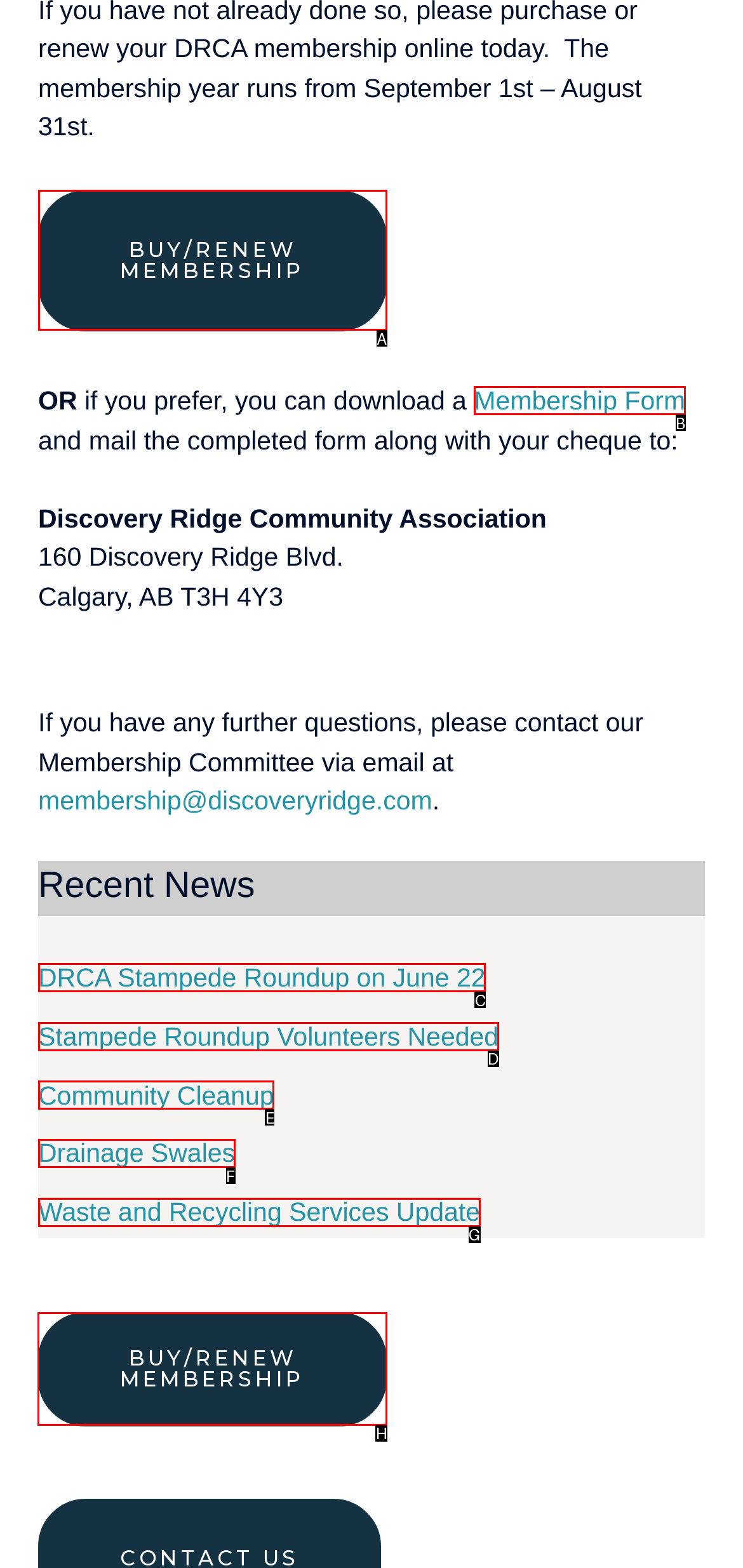To achieve the task: Buy or renew membership again, indicate the letter of the correct choice from the provided options.

H